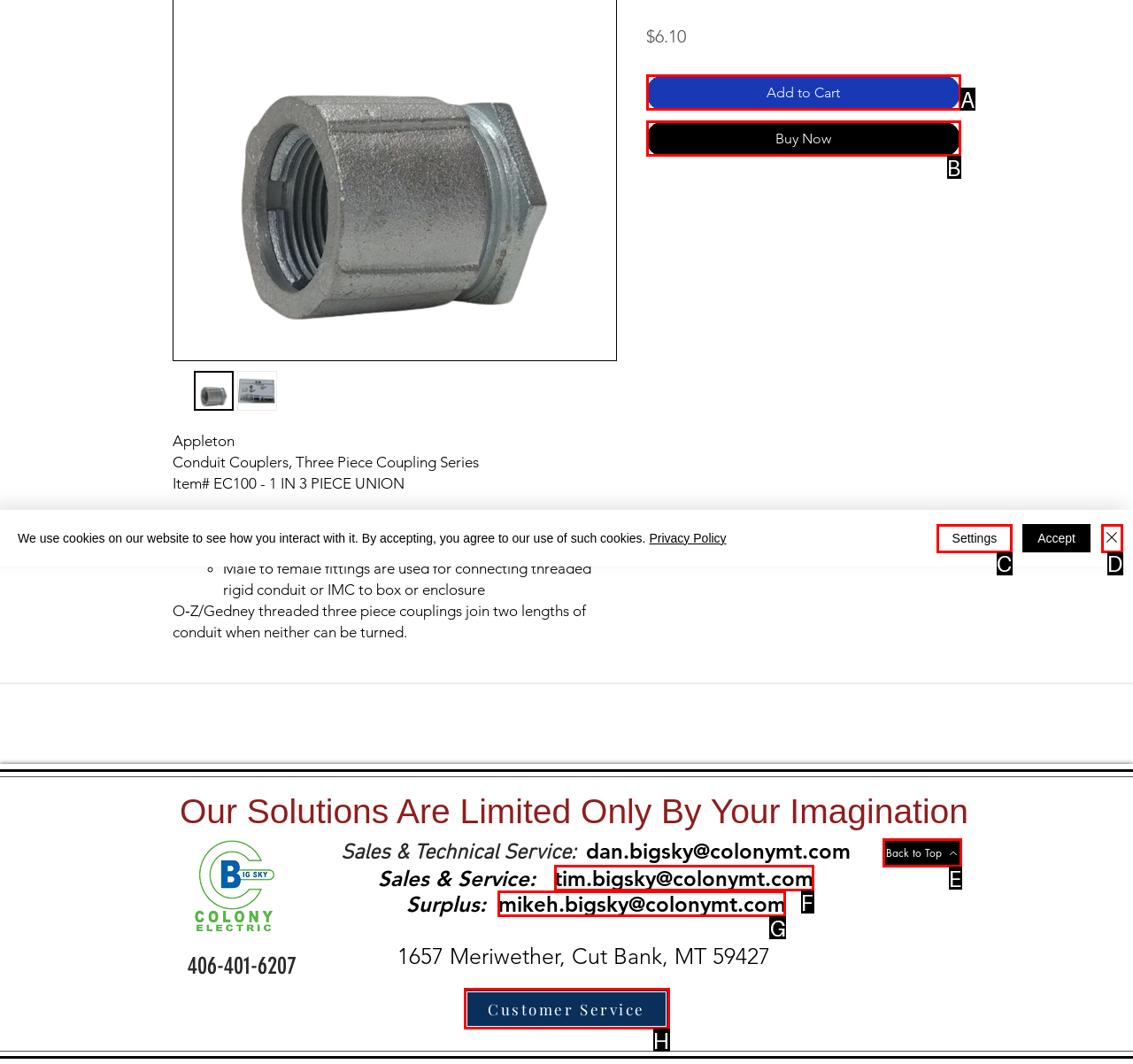Tell me which one HTML element best matches the description: Add to Cart Answer with the option's letter from the given choices directly.

A